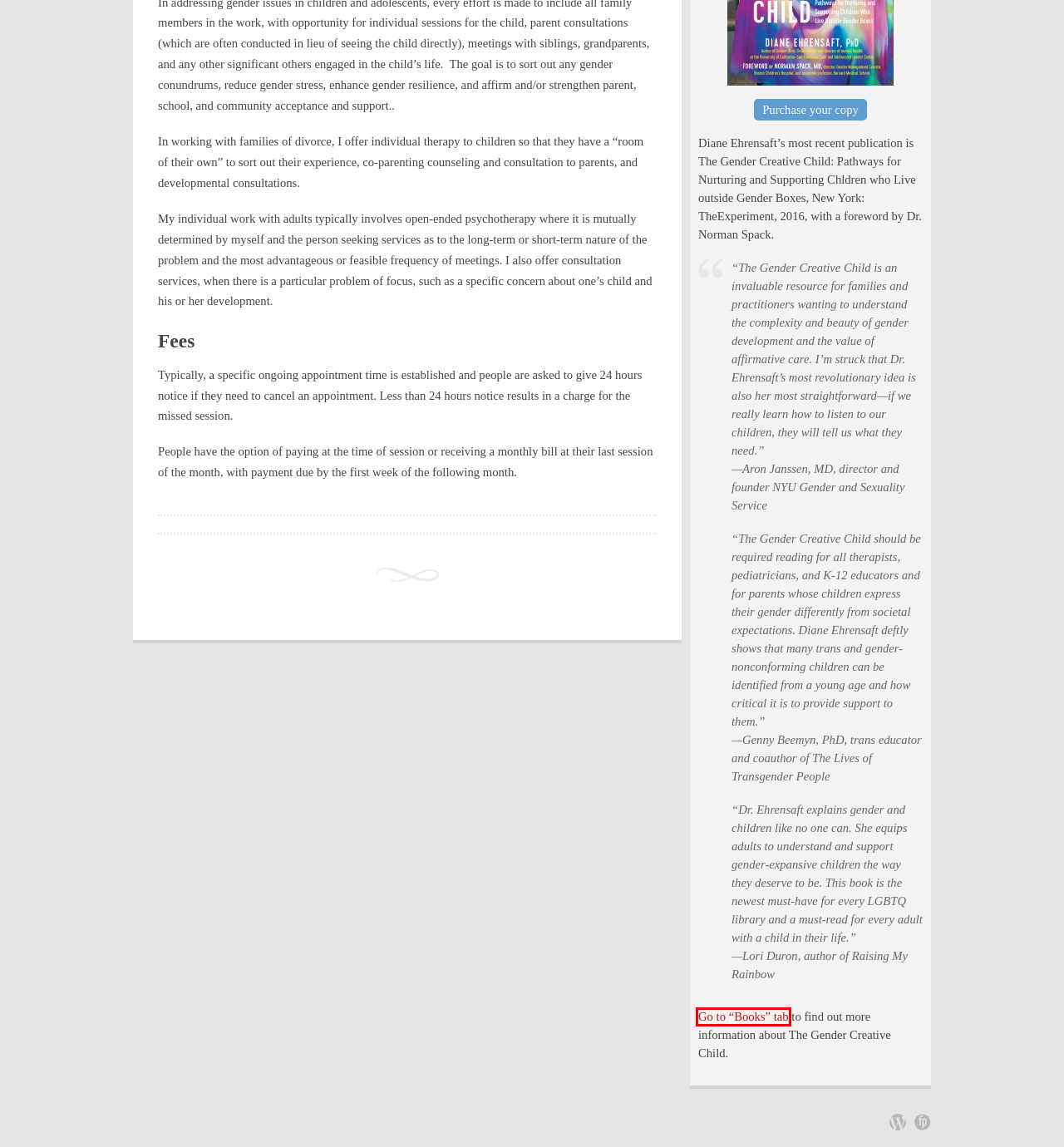Please examine the screenshot provided, which contains a red bounding box around a UI element. Select the webpage description that most accurately describes the new page displayed after clicking the highlighted element. Here are the candidates:
A. The Gender Creative Child | The Experiment
B. Published Articles | Diane Ehrensaft, Ph.D
C. Diane Ehrensaft, Ph.D
D. Books | Diane Ehrensaft, Ph.D
E. A Home Within - Celebrating 30 Years!
F. Blog Tool, Publishing Platform, and CMS – WordPress.org
G. Contact & Location | Diane Ehrensaft, Ph.D
H. Gender Spectrum

D